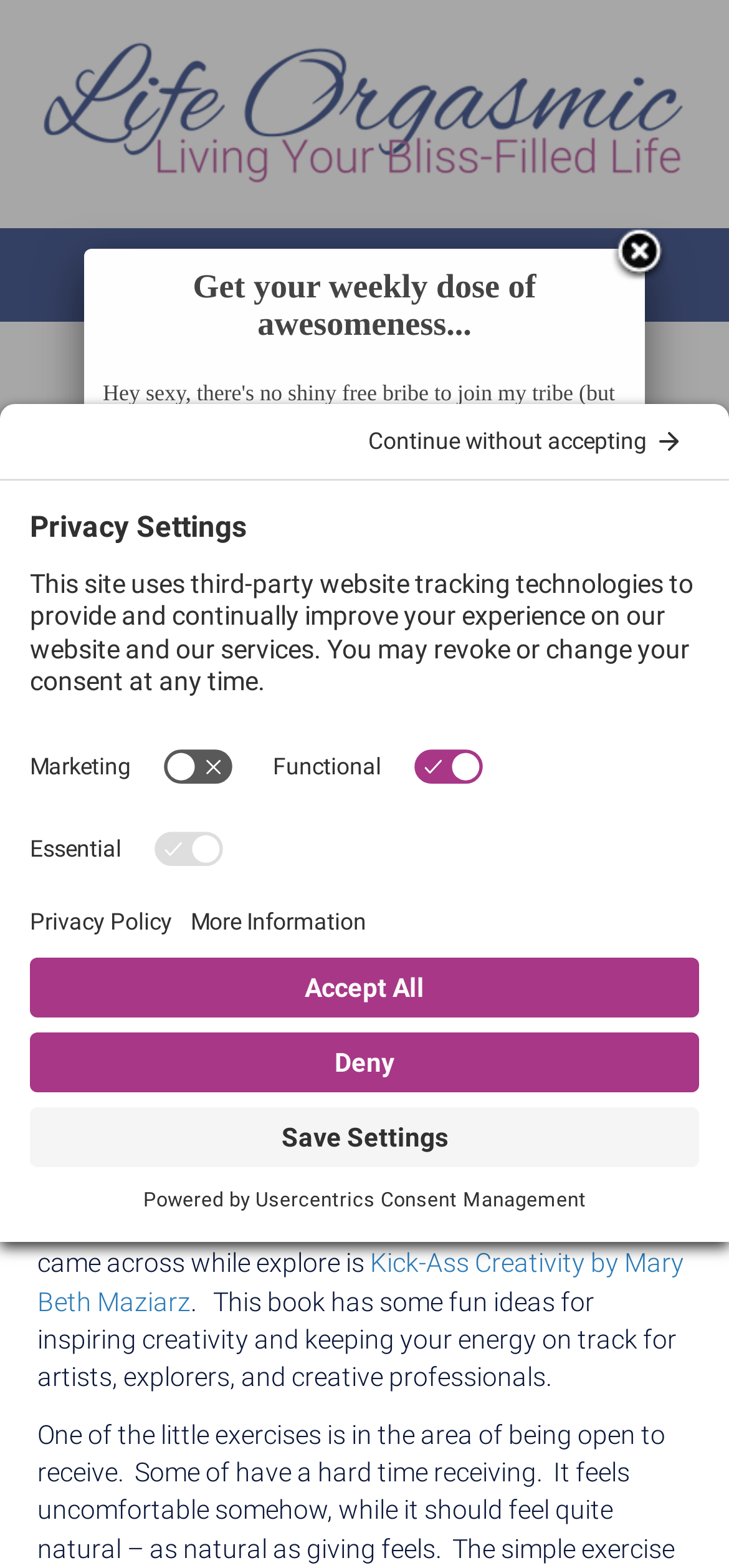Locate the bounding box for the described UI element: "View full affiliate disclosure.". Ensure the coordinates are four float numbers between 0 and 1, formatted as [left, top, right, bottom].

[0.314, 0.489, 0.932, 0.537]